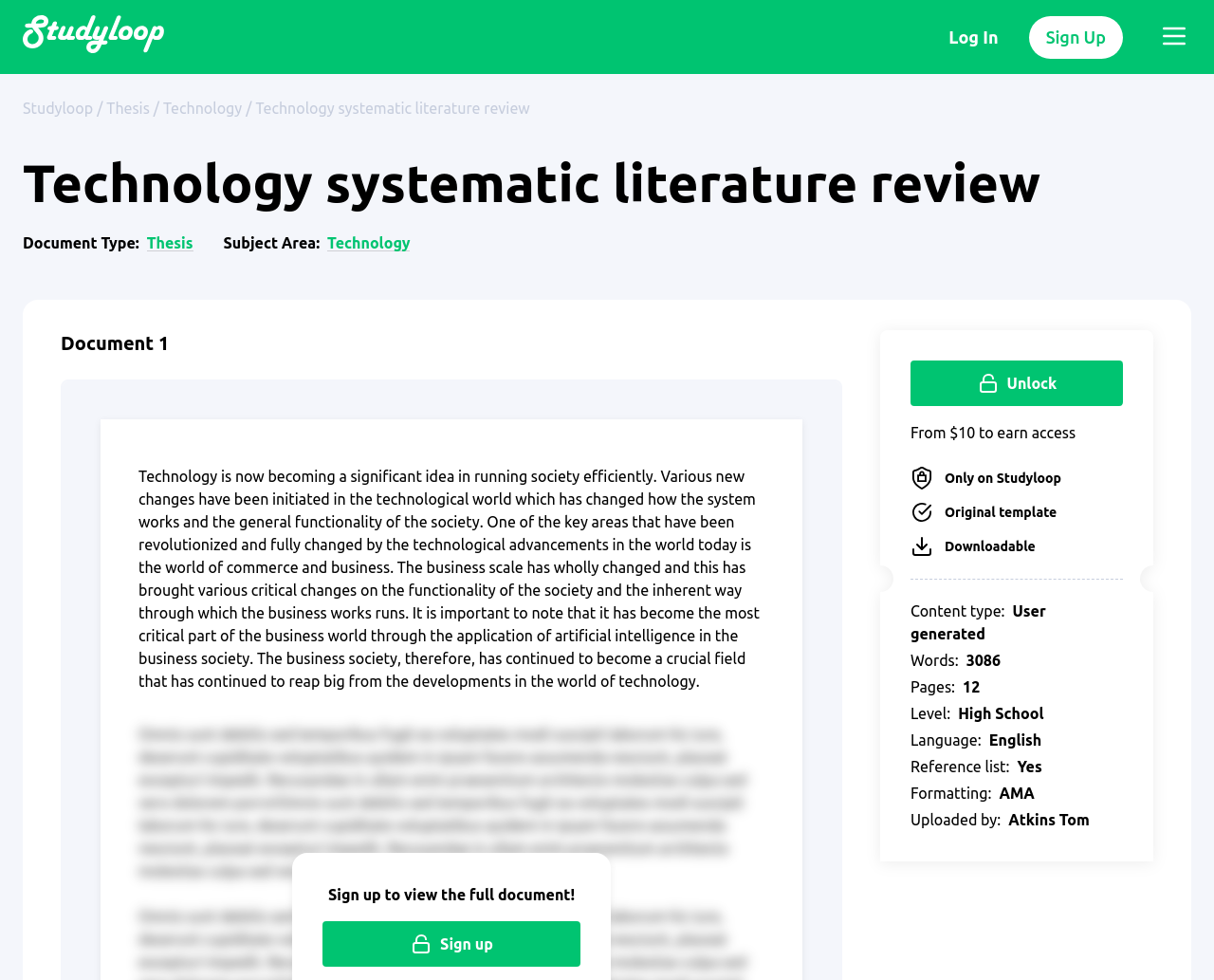Please locate the bounding box coordinates of the element's region that needs to be clicked to follow the instruction: "Click on the 'Unlock' button". The bounding box coordinates should be provided as four float numbers between 0 and 1, i.e., [left, top, right, bottom].

[0.75, 0.368, 0.925, 0.414]